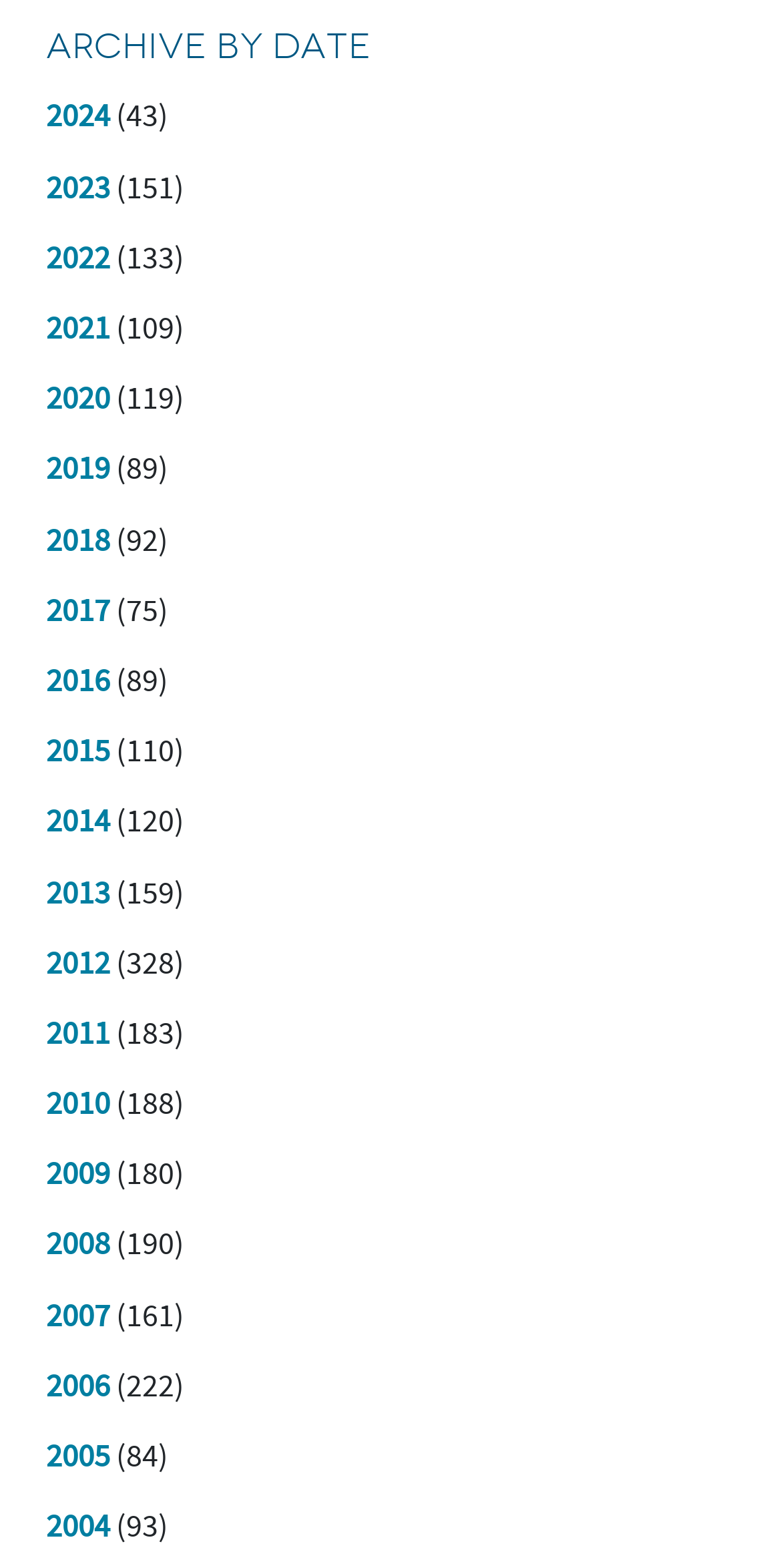Locate the bounding box coordinates of the segment that needs to be clicked to meet this instruction: "Access 2004".

[0.059, 0.961, 0.141, 0.987]